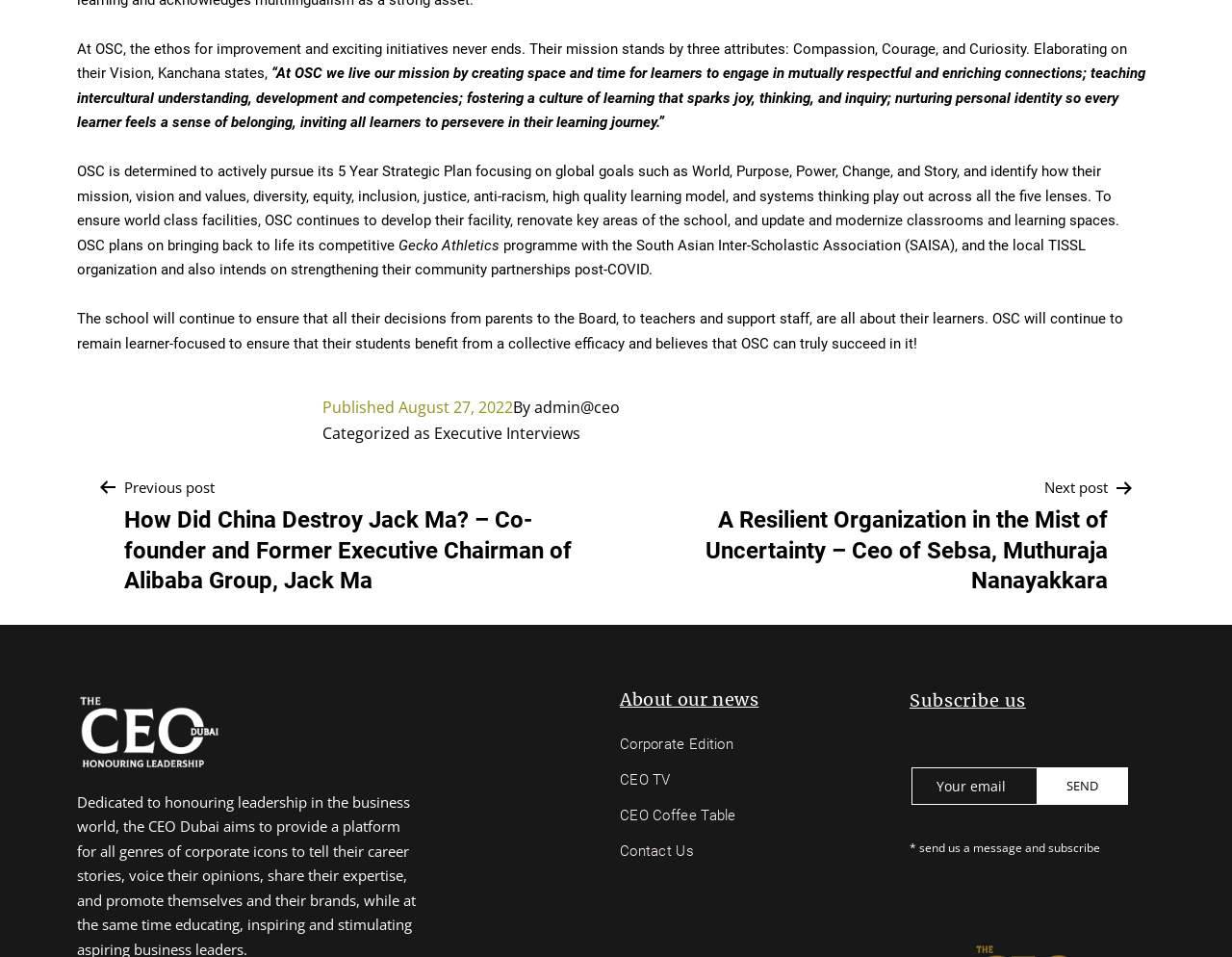Find the bounding box coordinates of the element to click in order to complete this instruction: "contact us". The bounding box coordinates must be four float numbers between 0 and 1, denoted as [left, top, right, bottom].

None